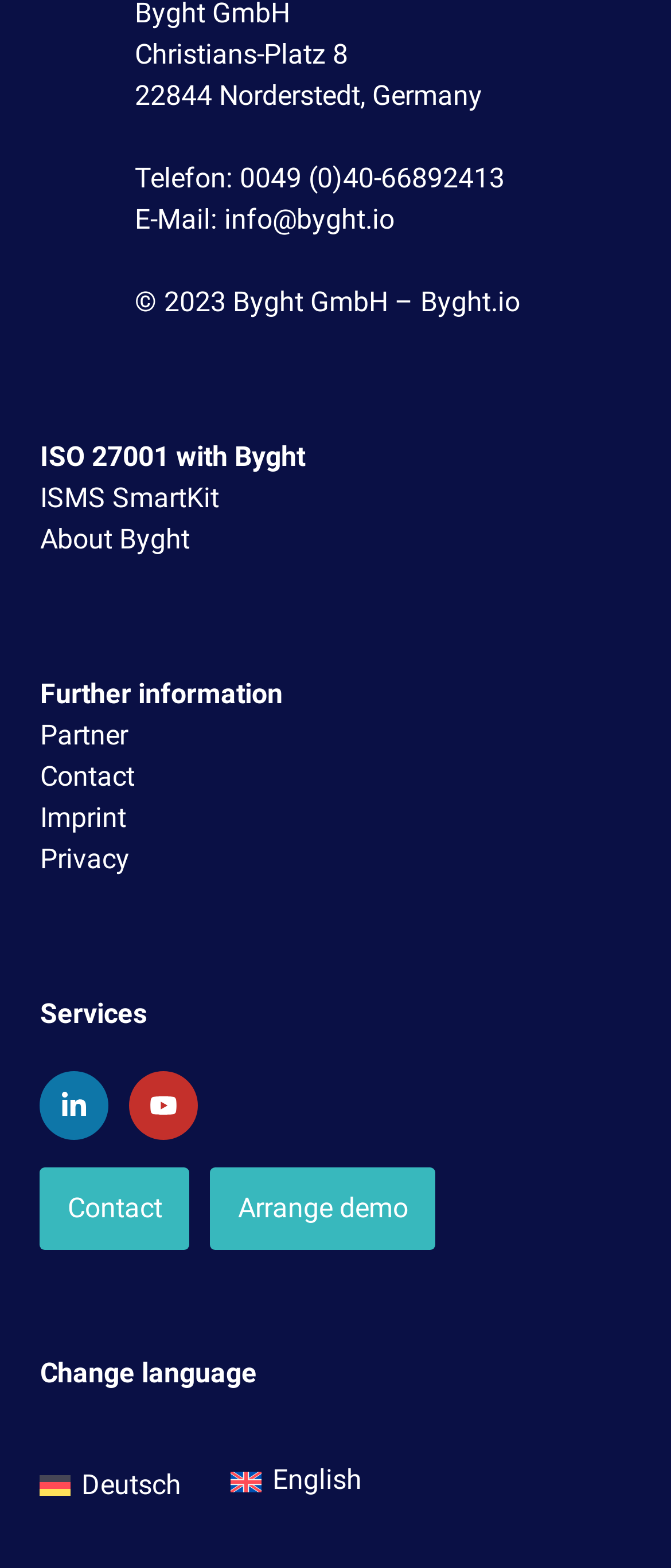Determine the bounding box coordinates for the clickable element to execute this instruction: "Change language to English". Provide the coordinates as four float numbers between 0 and 1, i.e., [left, top, right, bottom].

[0.406, 0.933, 0.54, 0.954]